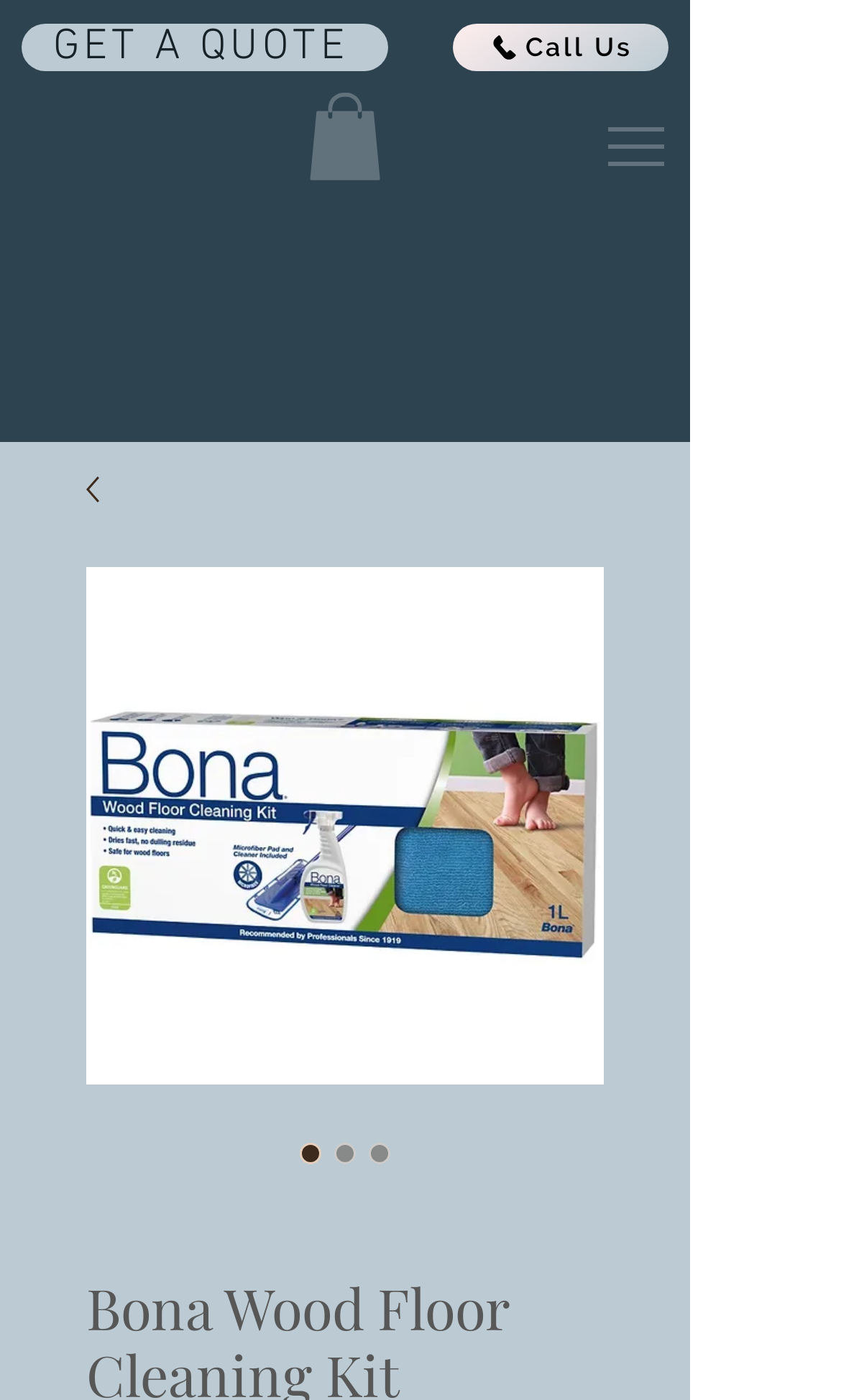Respond to the following question with a brief word or phrase:
What is the purpose of the webpage?

Wood floor cleaning